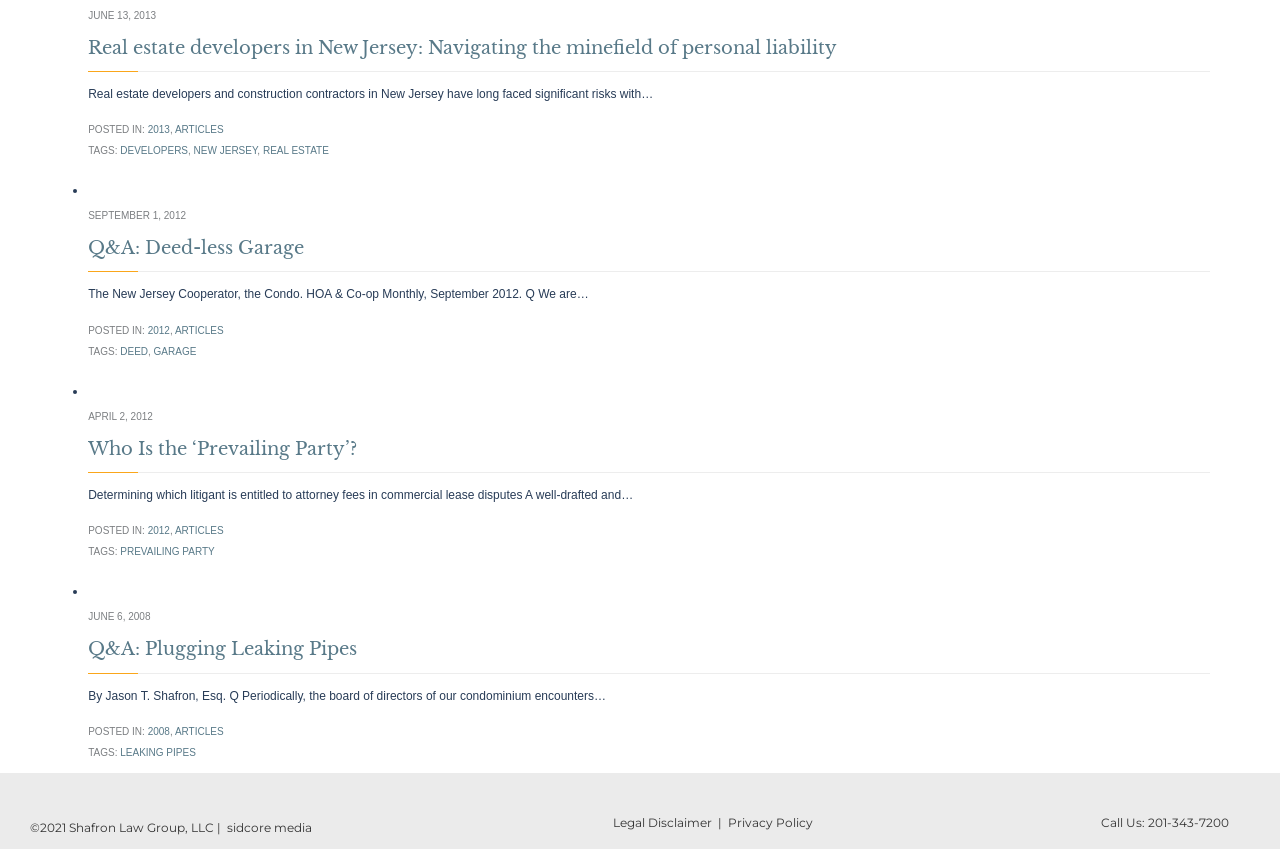Locate the bounding box coordinates of the area to click to fulfill this instruction: "Click the 'Real estate developers in New Jersey: Navigating the minefield of personal liability' link". The bounding box should be presented as four float numbers between 0 and 1, in the order [left, top, right, bottom].

[0.069, 0.043, 0.654, 0.069]